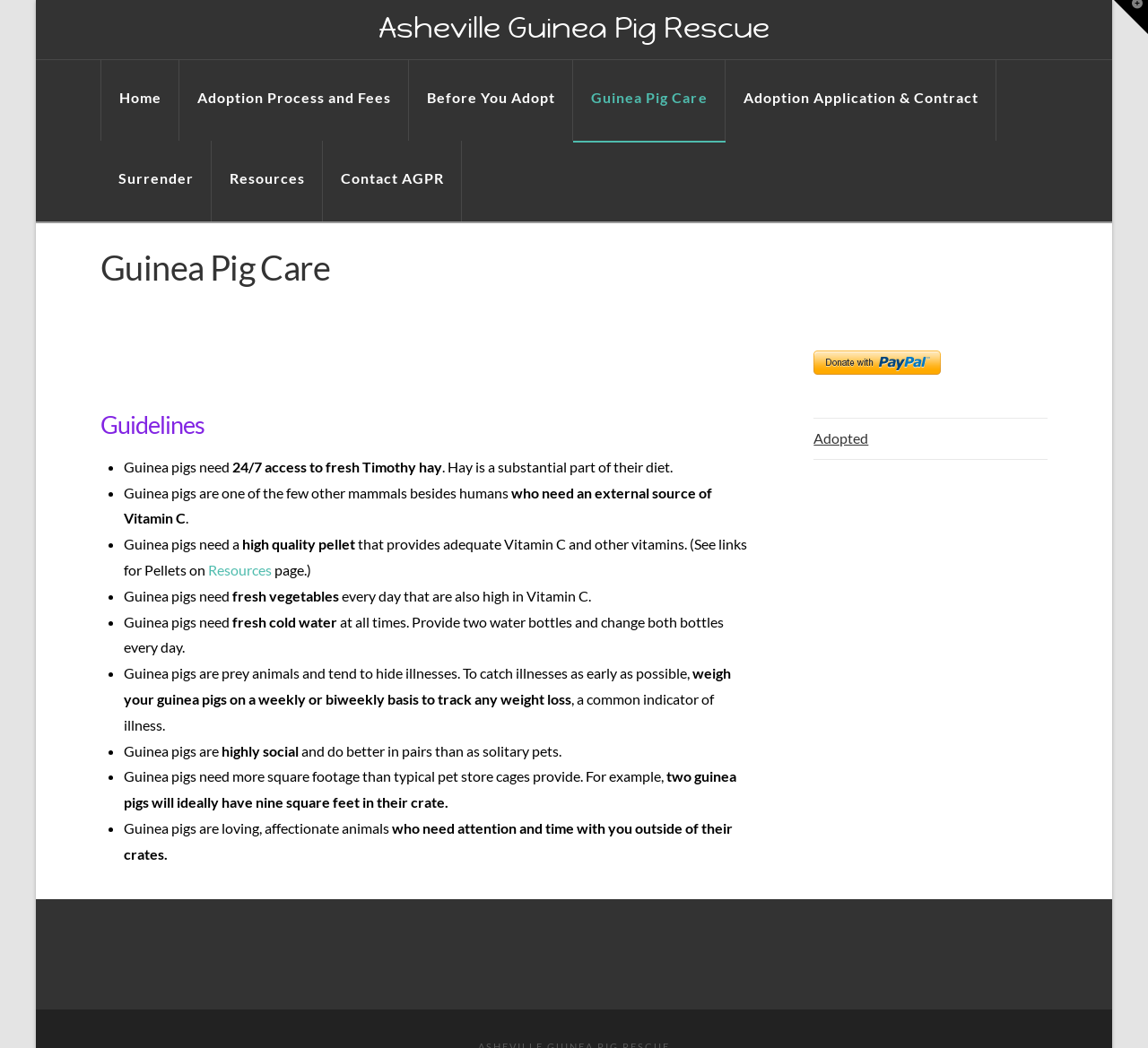Determine the bounding box coordinates for the clickable element to execute this instruction: "Click on the 'Resources' link". Provide the coordinates as four float numbers between 0 and 1, i.e., [left, top, right, bottom].

[0.184, 0.134, 0.281, 0.211]